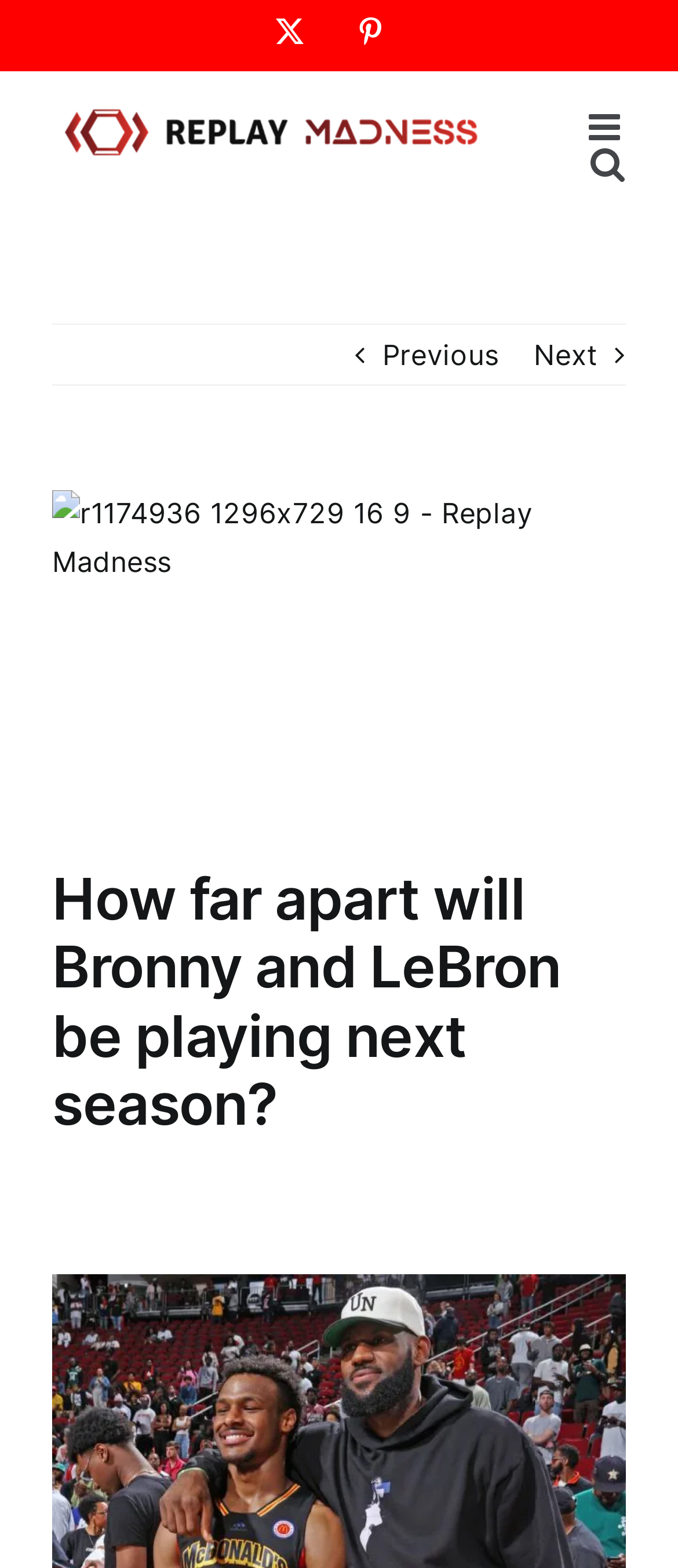What is the name of the logo on the top left?
Carefully analyze the image and provide a thorough answer to the question.

I found the logo on the top left of the webpage, which is an image element with a bounding box of [0.077, 0.068, 0.722, 0.101]. The OCR text or element description of this image is 'Replay Madness Logo'.